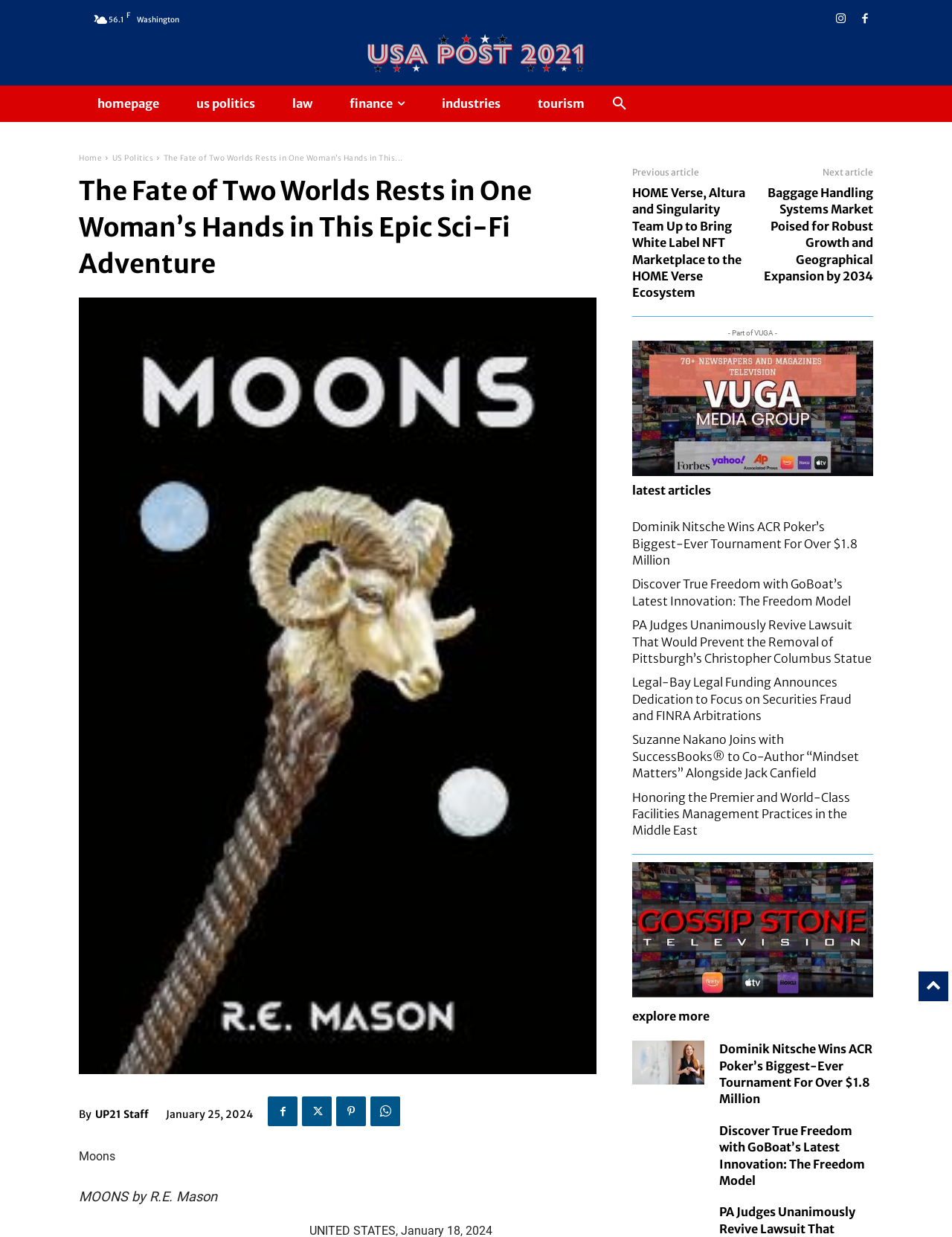Provide the bounding box coordinates of the UI element that matches the description: "Home".

None